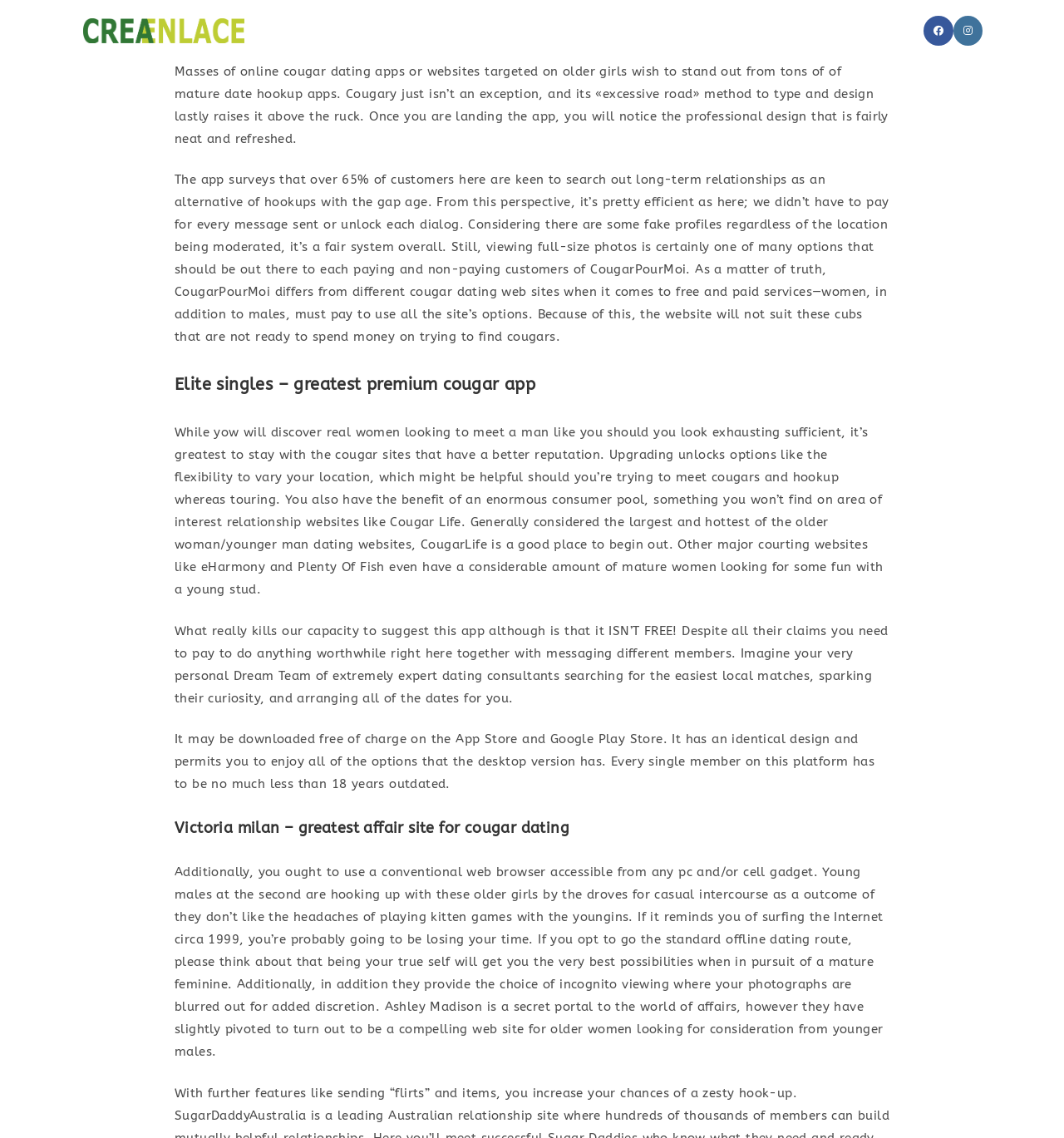Please provide the bounding box coordinate of the region that matches the element description: Política de calidad. Coordinates should be in the format (top-left x, top-left y, bottom-right x, bottom-right y) and all values should be between 0 and 1.

[0.707, 0.0, 0.834, 0.054]